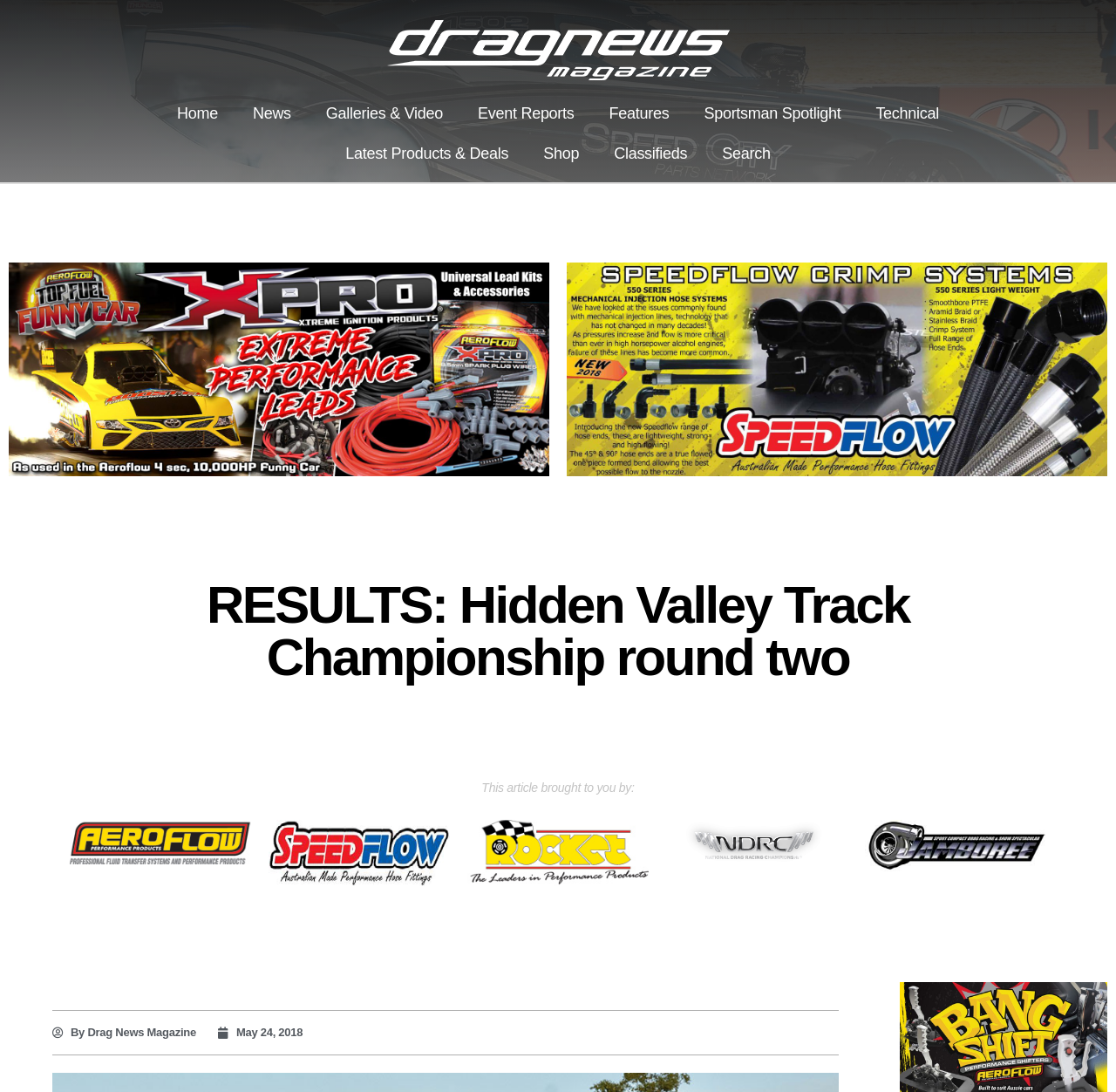Find the bounding box coordinates for the element described here: "Like 0".

None